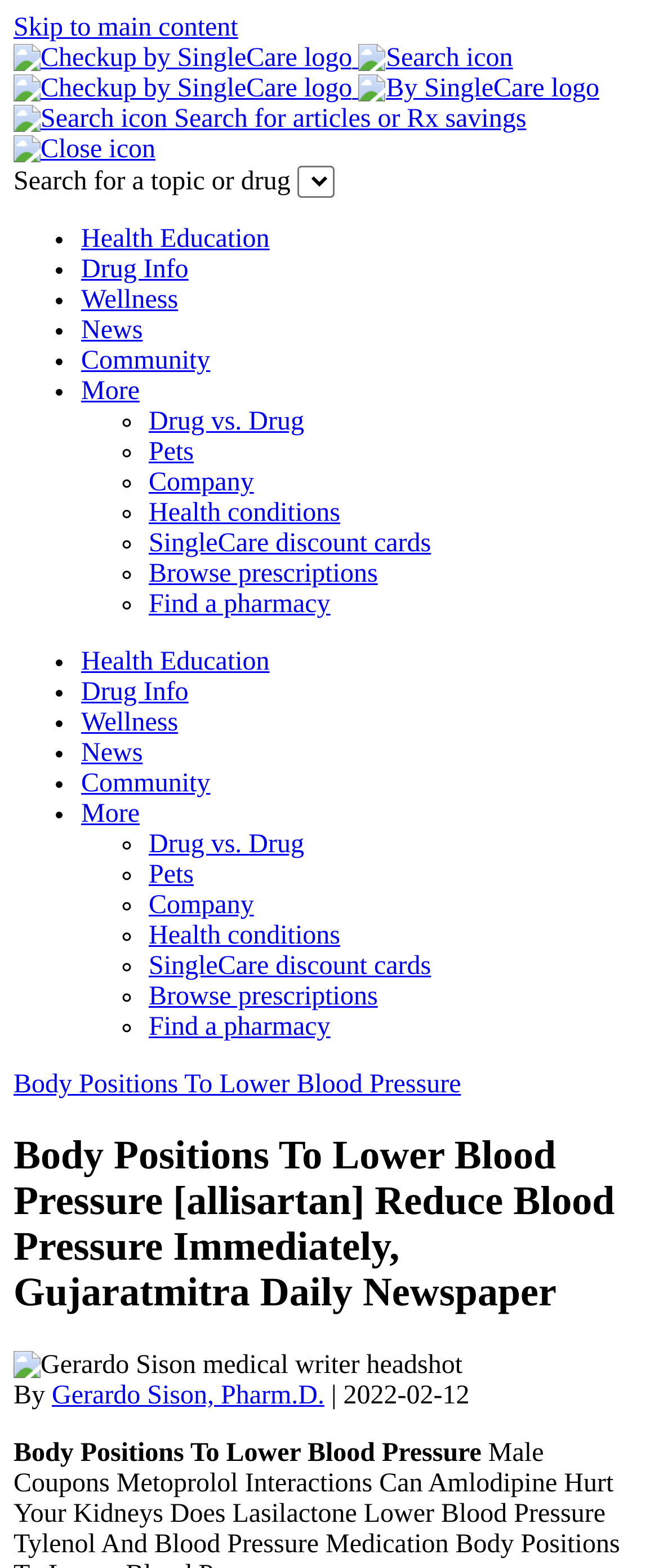Point out the bounding box coordinates of the section to click in order to follow this instruction: "Click on the 'Health Education' link".

[0.123, 0.143, 0.409, 0.162]